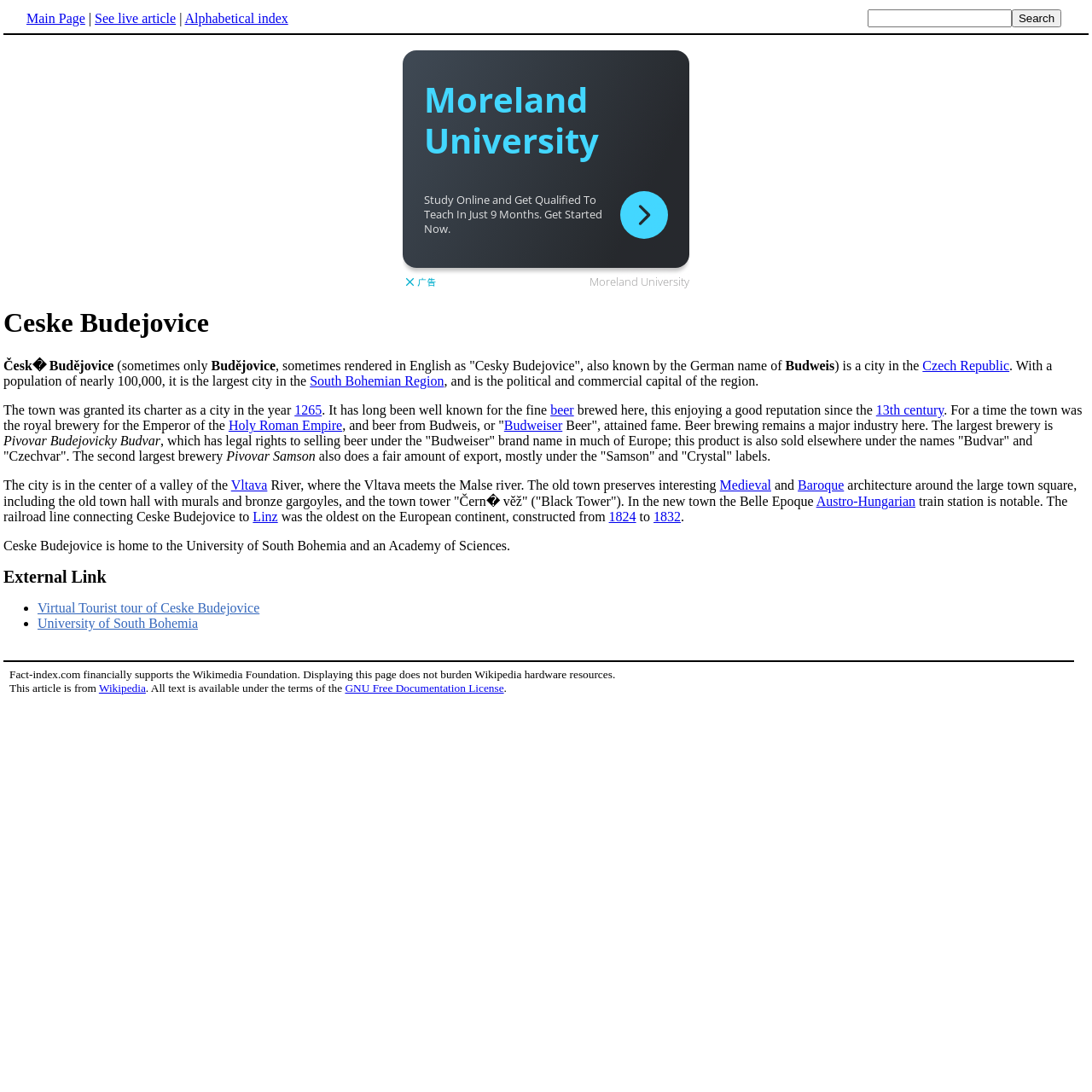Specify the bounding box coordinates of the area that needs to be clicked to achieve the following instruction: "Read about the Czech Republic".

[0.845, 0.328, 0.924, 0.341]